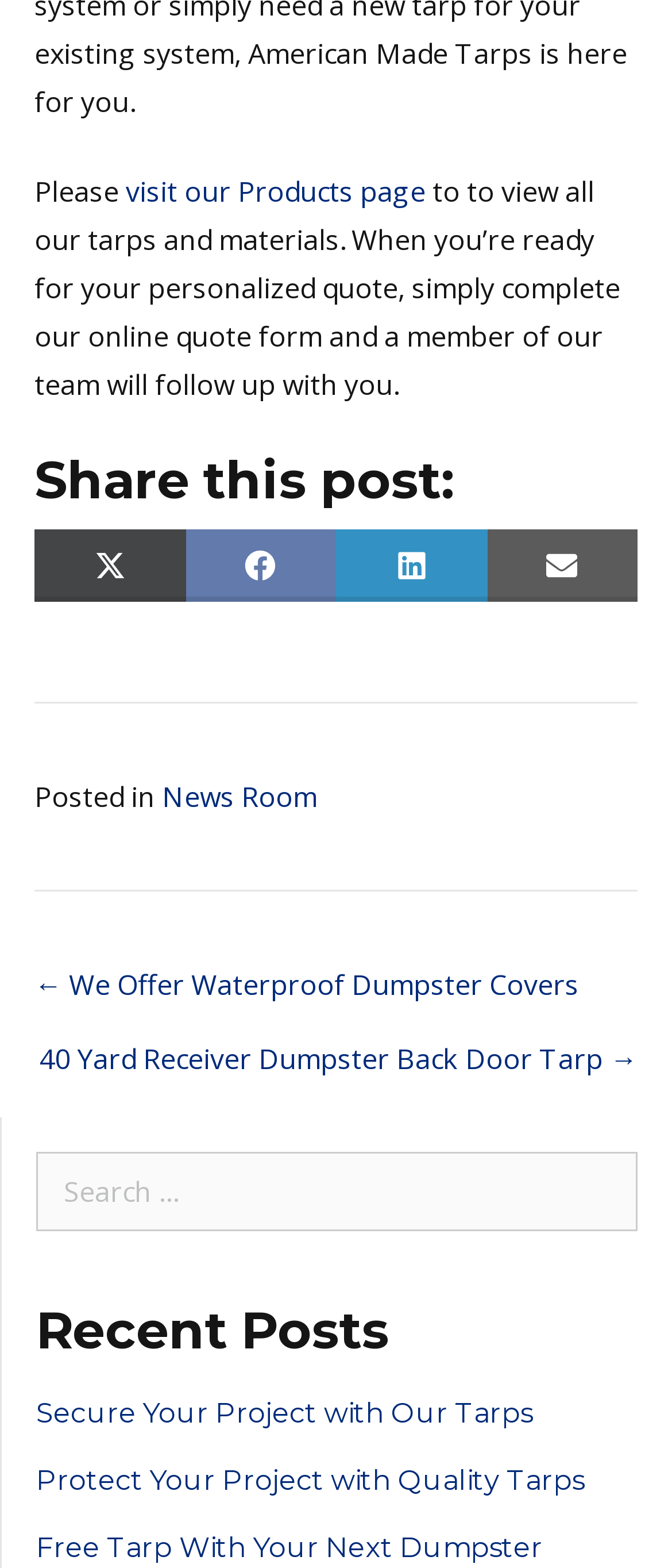Please find the bounding box coordinates of the element that you should click to achieve the following instruction: "read the recent post Secure Your Project with Our Tarps". The coordinates should be presented as four float numbers between 0 and 1: [left, top, right, bottom].

[0.054, 0.89, 0.792, 0.911]